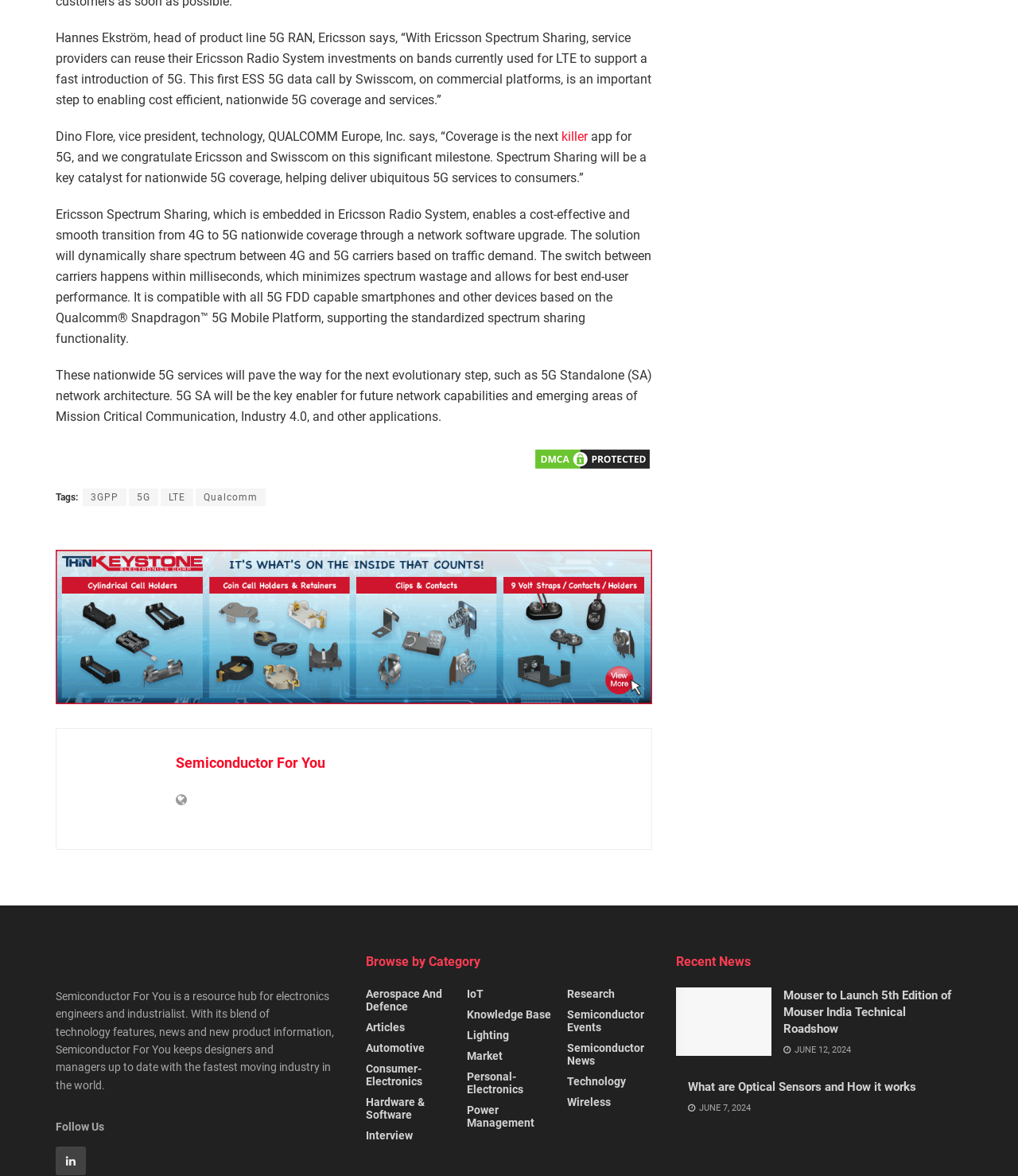Using the details from the image, please elaborate on the following question: What is the purpose of Ericsson Spectrum Sharing?

According to the text, Ericsson Spectrum Sharing enables a cost-effective and smooth transition from 4G to 5G nationwide coverage through a network software upgrade, which means it is used for cost-effective 5G coverage.